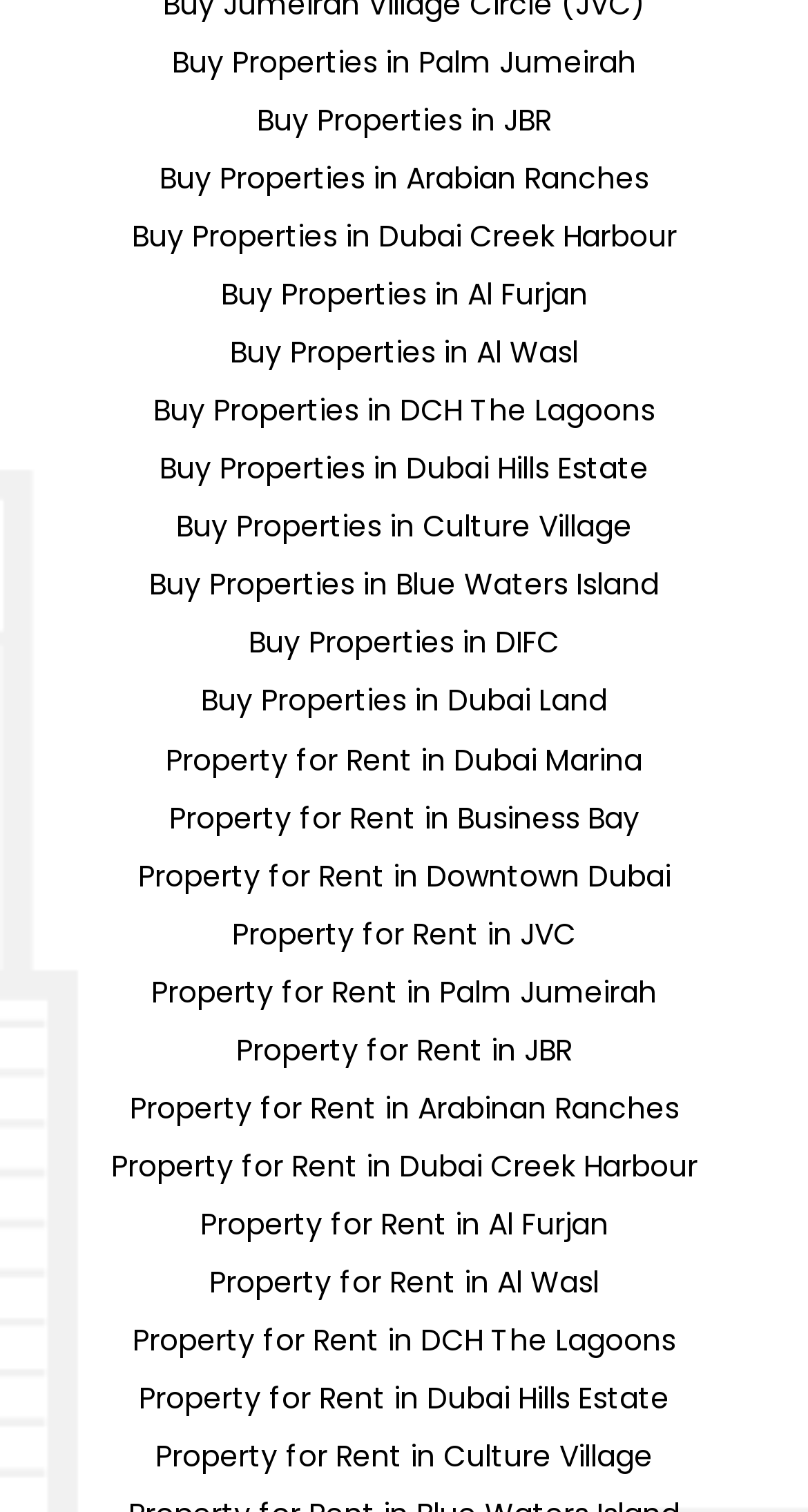Please find the bounding box coordinates of the section that needs to be clicked to achieve this instruction: "View properties in Dubai Hills Estate".

[0.026, 0.29, 0.974, 0.328]